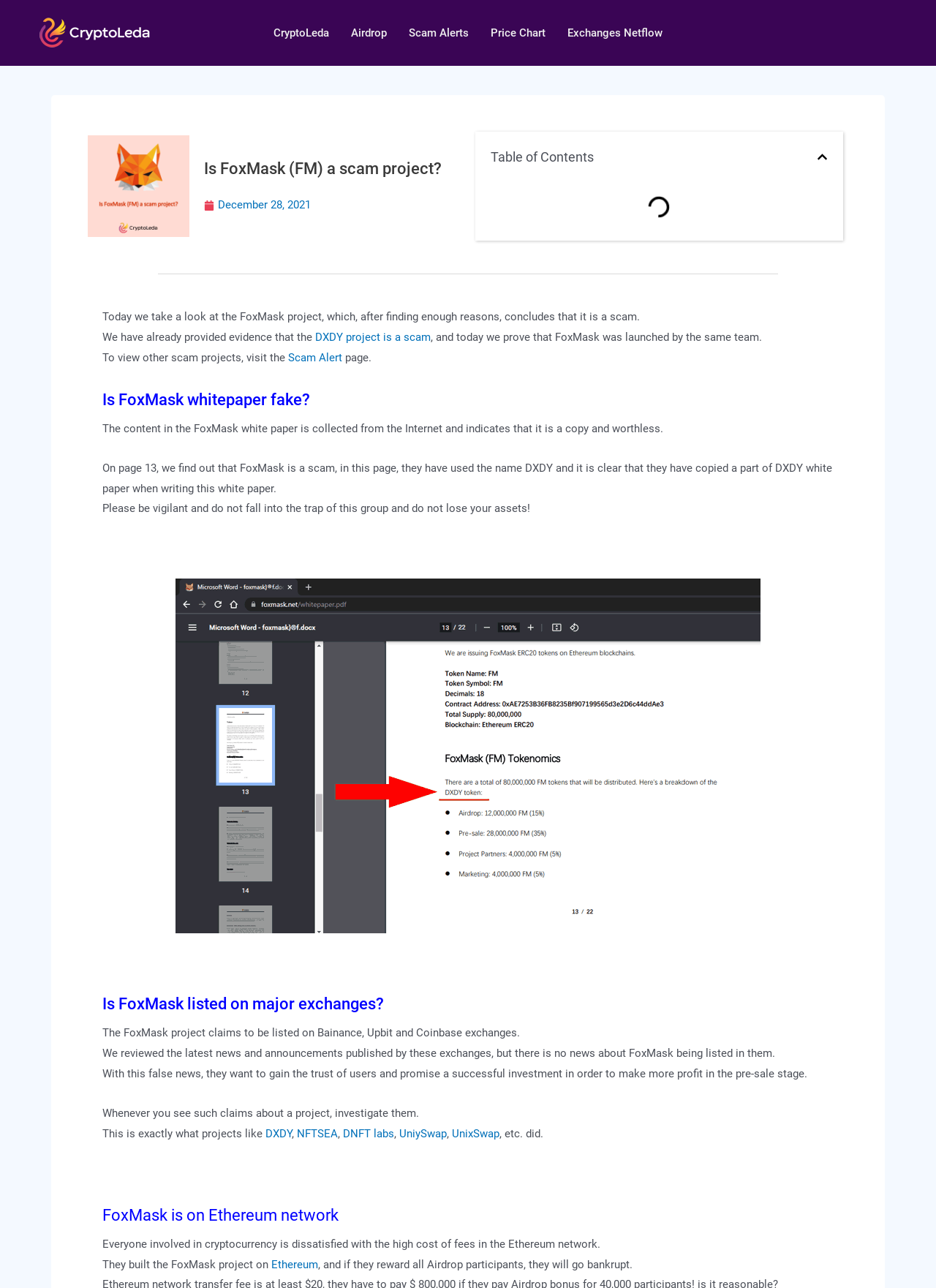What is the name of the exchange mentioned as not listing FoxMask?
Please analyze the image and answer the question with as much detail as possible.

The webpage mentions that FoxMask claims to be listed on Bainance, Upbit, and Coinbase exchanges, but after reviewing the latest news and announcements, there is no evidence to support this claim.